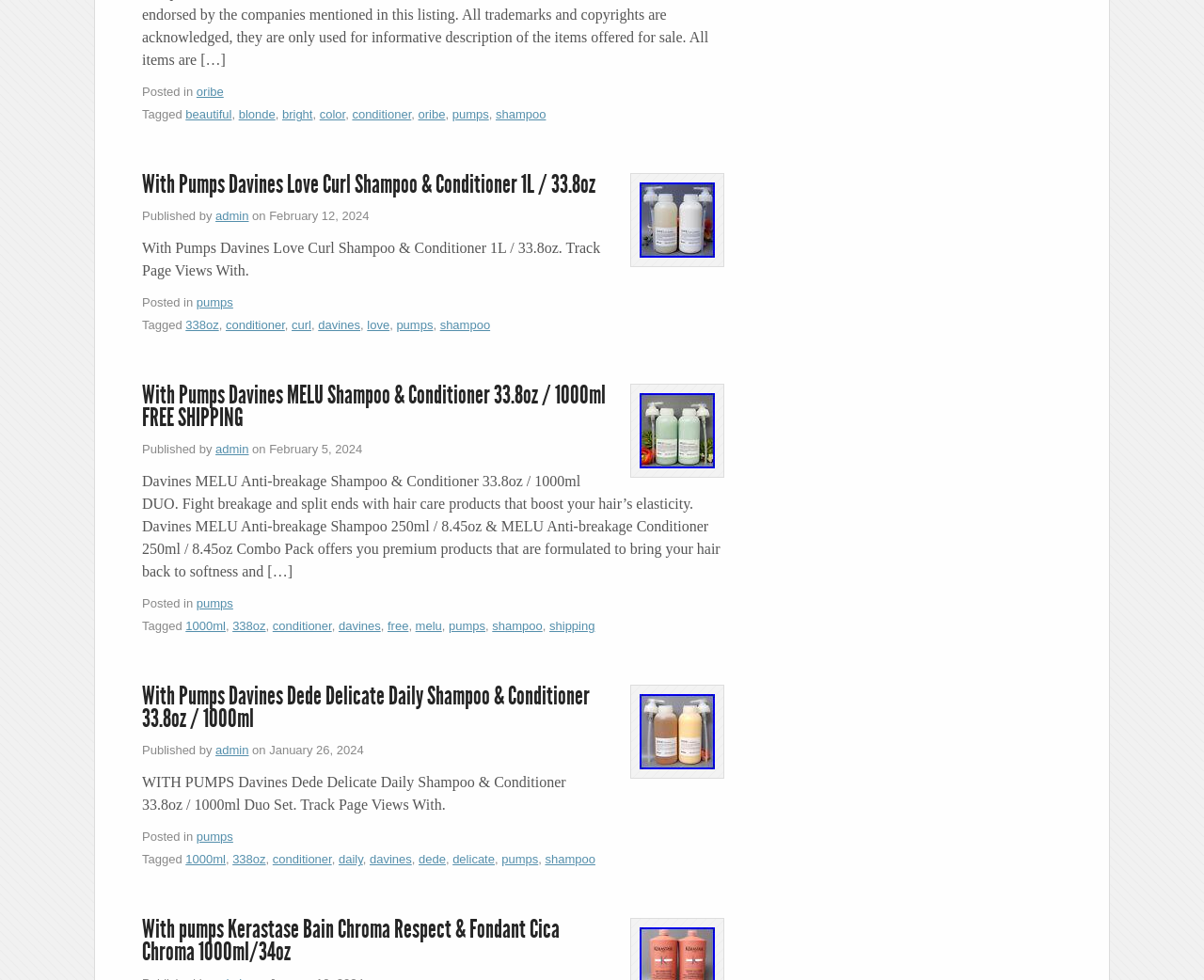Given the element description bright, identify the bounding box coordinates for the UI element on the webpage screenshot. The format should be (top-left x, top-left y, bottom-right x, bottom-right y), with values between 0 and 1.

[0.234, 0.11, 0.26, 0.124]